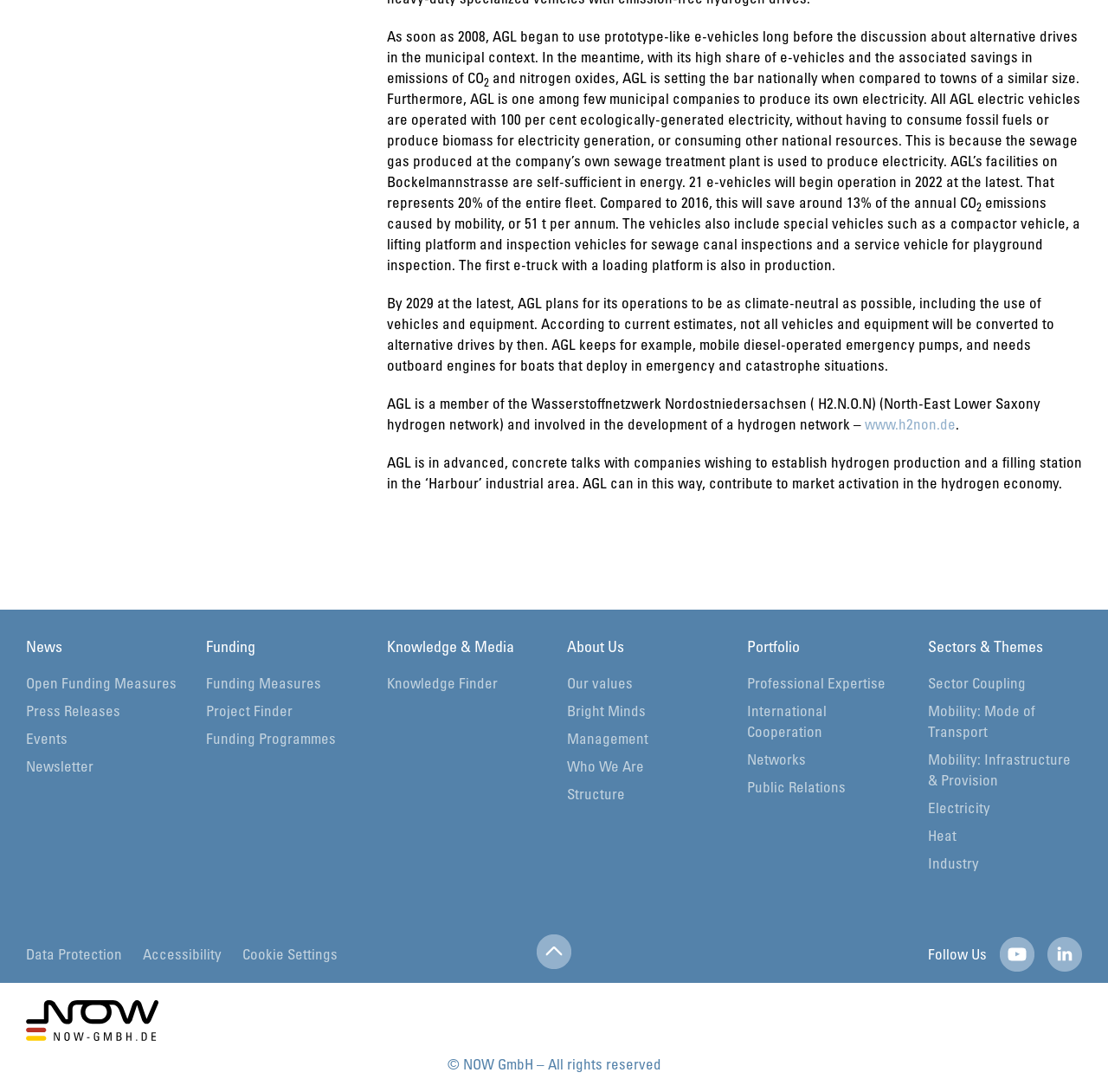Highlight the bounding box coordinates of the element you need to click to perform the following instruction: "Follow NOW GmbH on social media."

[0.902, 0.858, 0.934, 0.89]